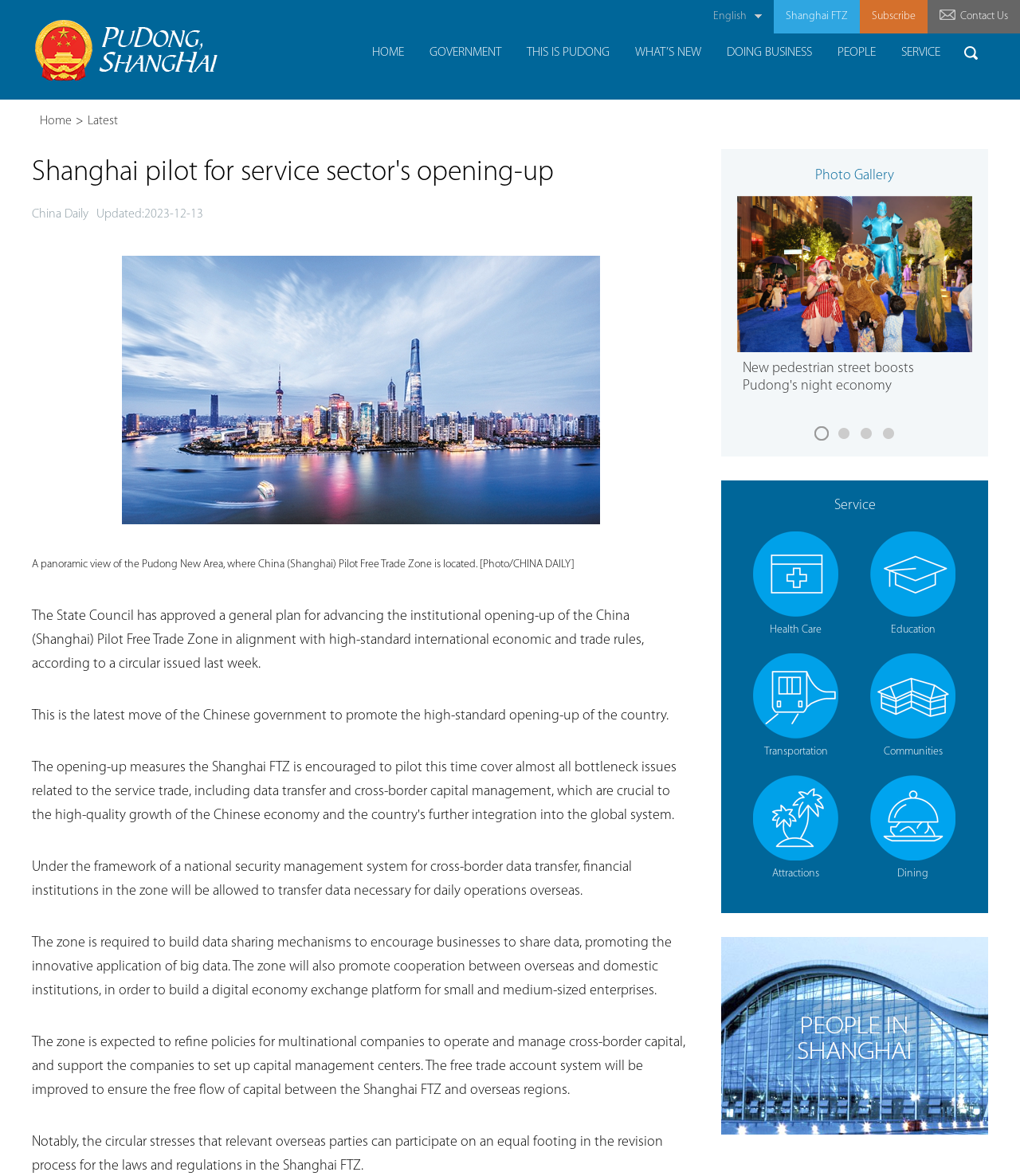Please provide a brief answer to the following inquiry using a single word or phrase:
What is the topic of the photo gallery section?

Pudong's night economy